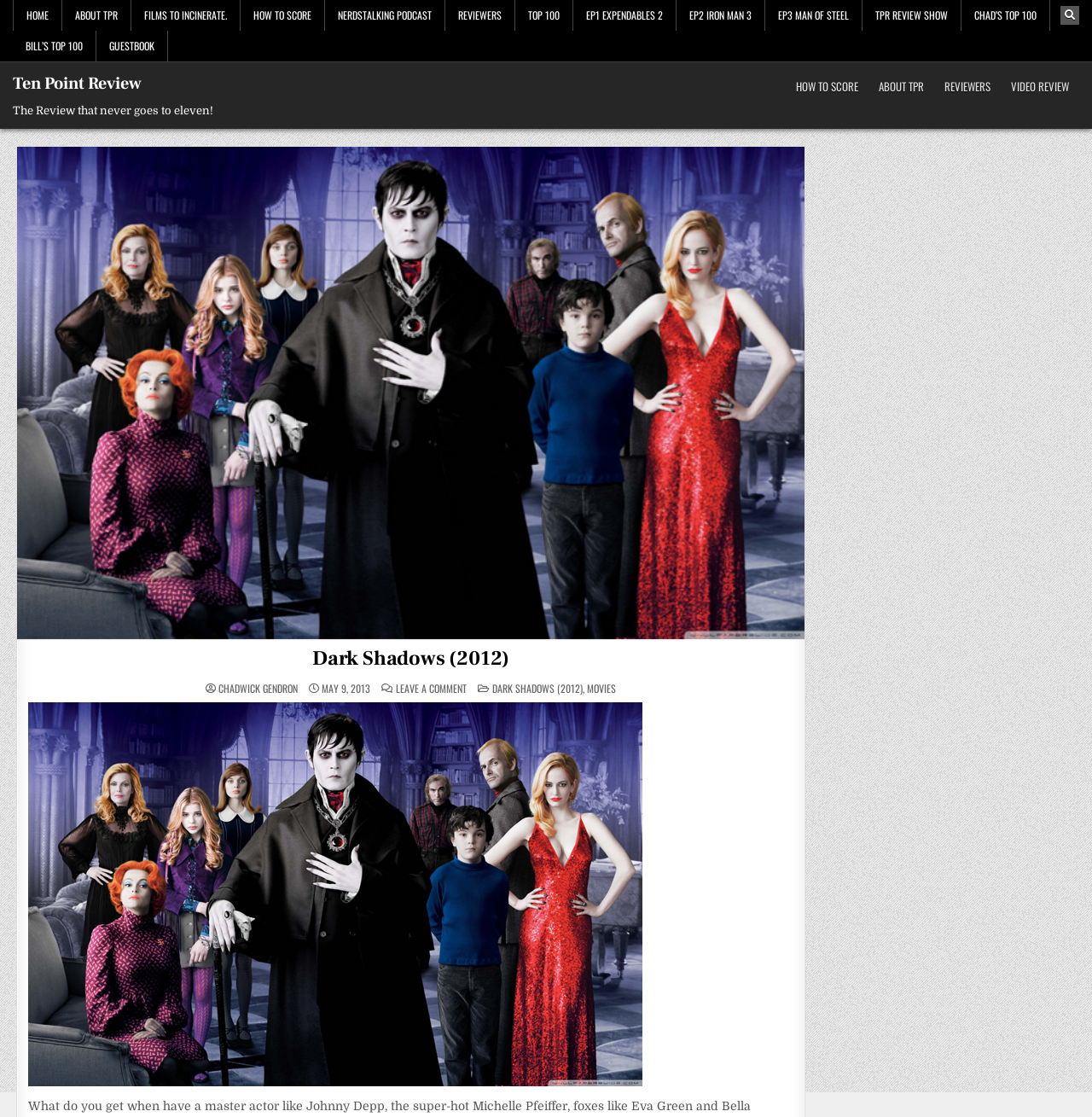Given the following UI element description: "About TPR", find the bounding box coordinates in the webpage screenshot.

[0.795, 0.063, 0.855, 0.092]